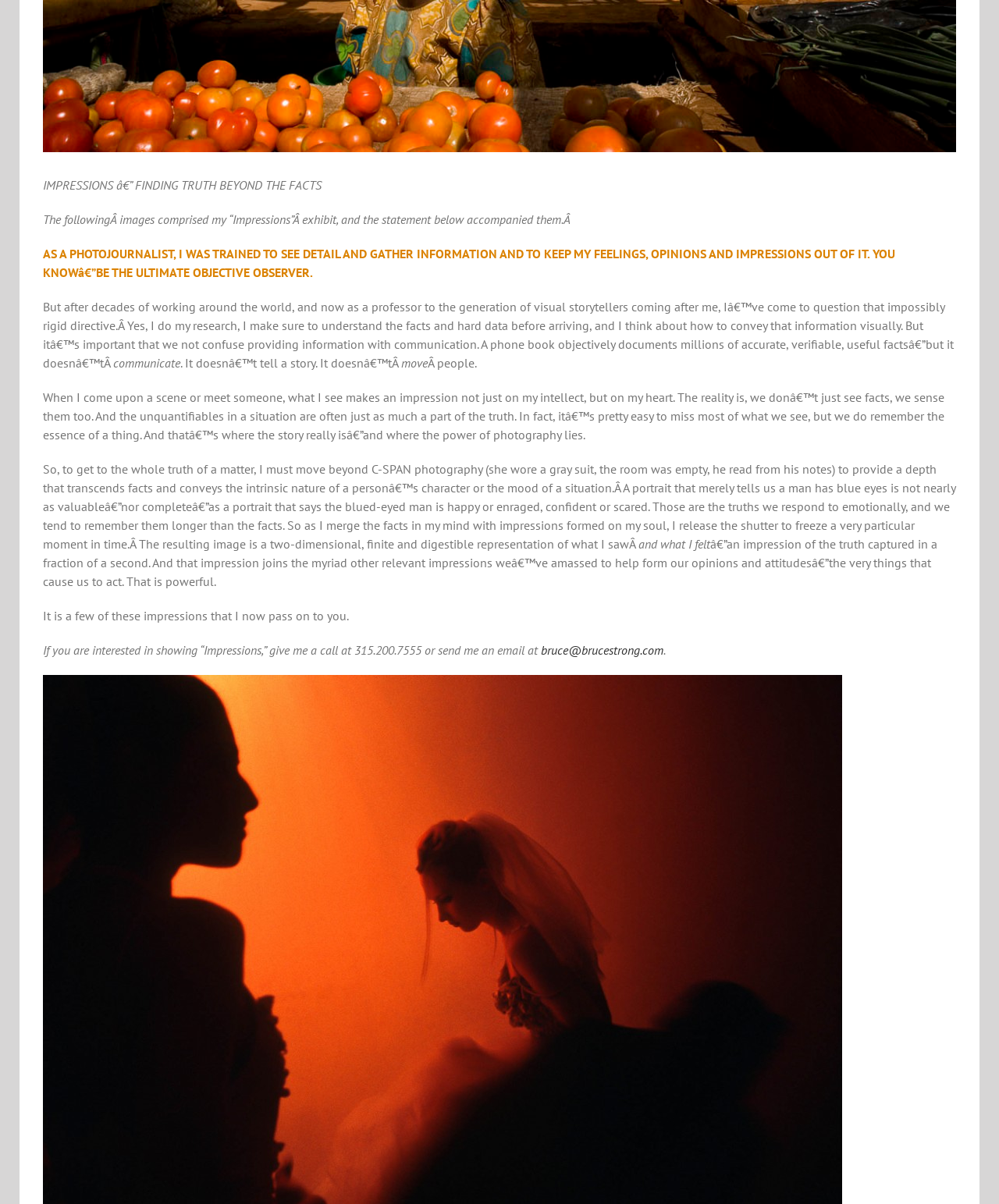Identify the bounding box of the HTML element described as: "bruce@brucestrong.com".

[0.541, 0.533, 0.664, 0.546]